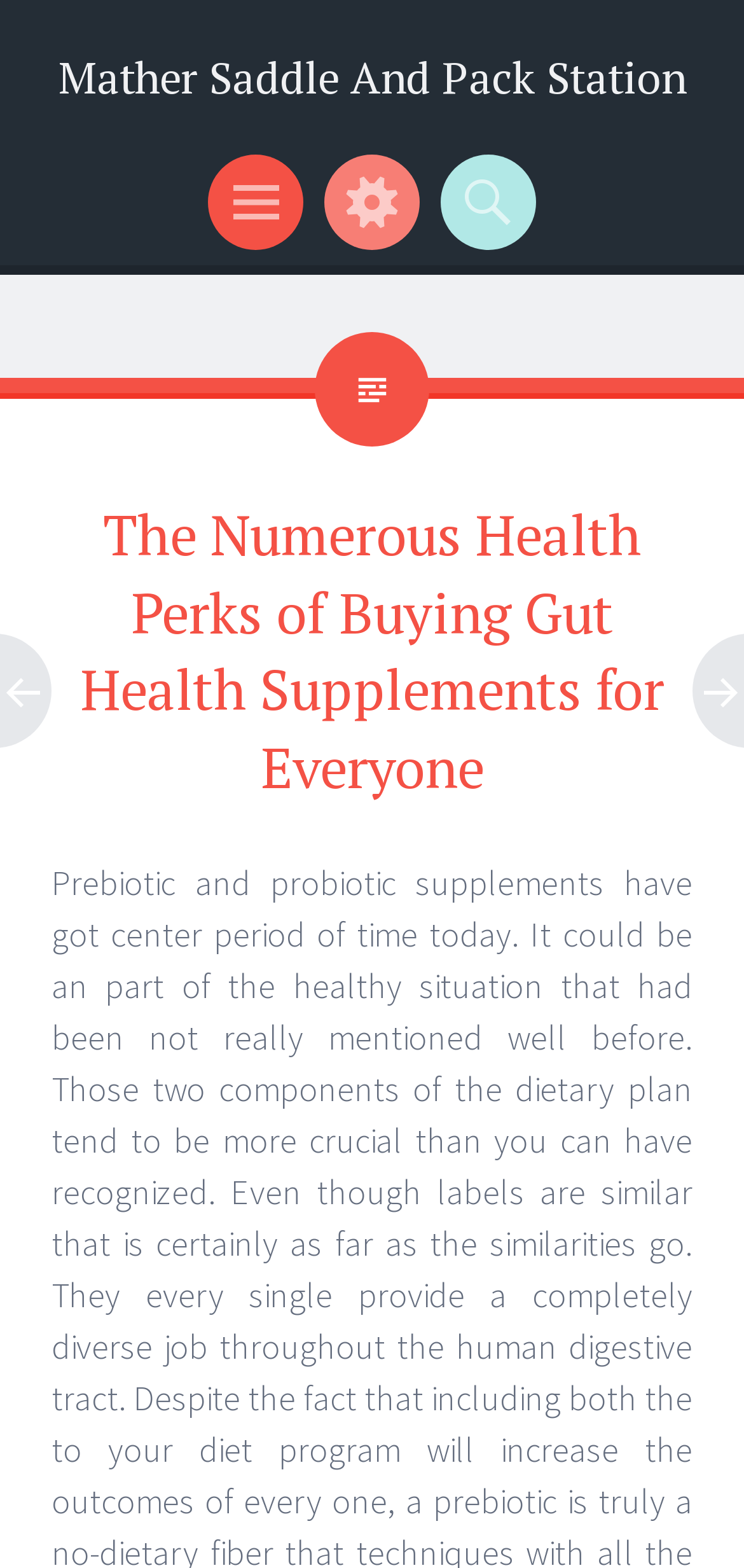Respond with a single word or phrase:
What is the topic of the main article?

Gut Health Supplements